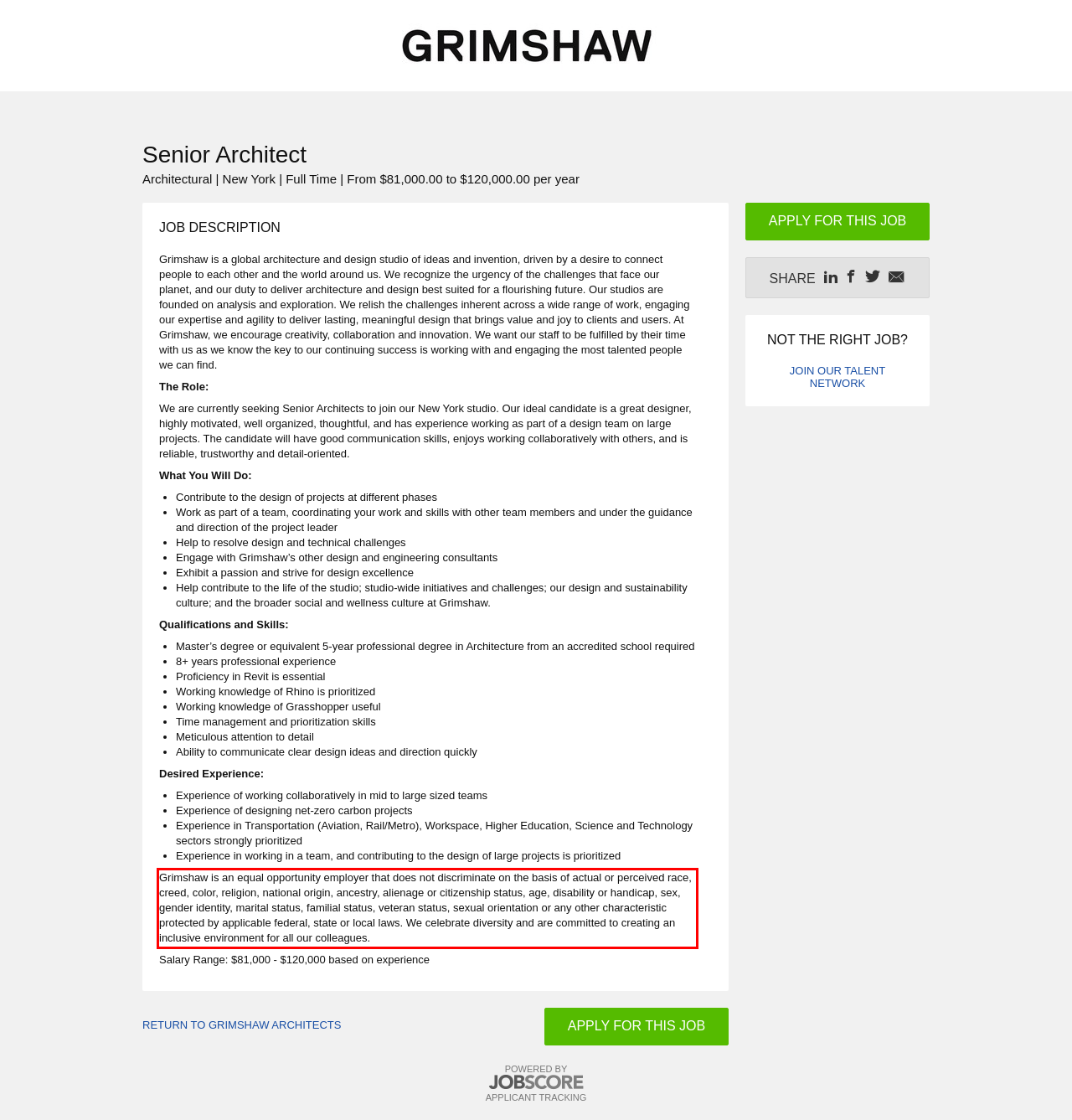Given the screenshot of a webpage, identify the red rectangle bounding box and recognize the text content inside it, generating the extracted text.

Grimshaw is an equal opportunity employer that does not discriminate on the basis of actual or perceived race, creed, color, religion, national origin, ancestry, alienage or citizenship status, age, disability or handicap, sex, gender identity, marital status, familial status, veteran status, sexual orientation or any other characteristic protected by applicable federal, state or local laws. We celebrate diversity and are committed to creating an inclusive environment for all our colleagues.